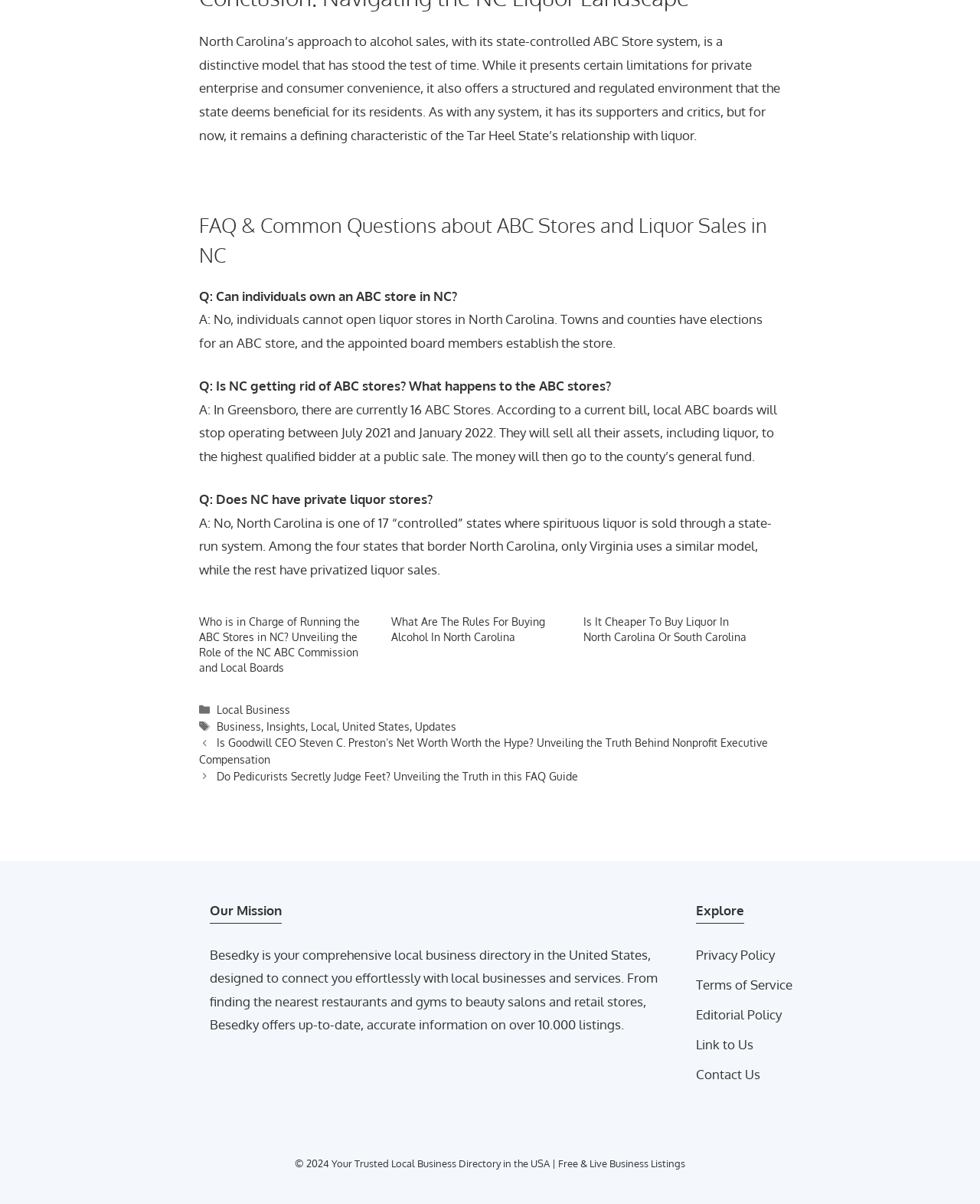Extract the bounding box coordinates for the described element: "Insights". The coordinates should be represented as four float numbers between 0 and 1: [left, top, right, bottom].

[0.272, 0.597, 0.312, 0.609]